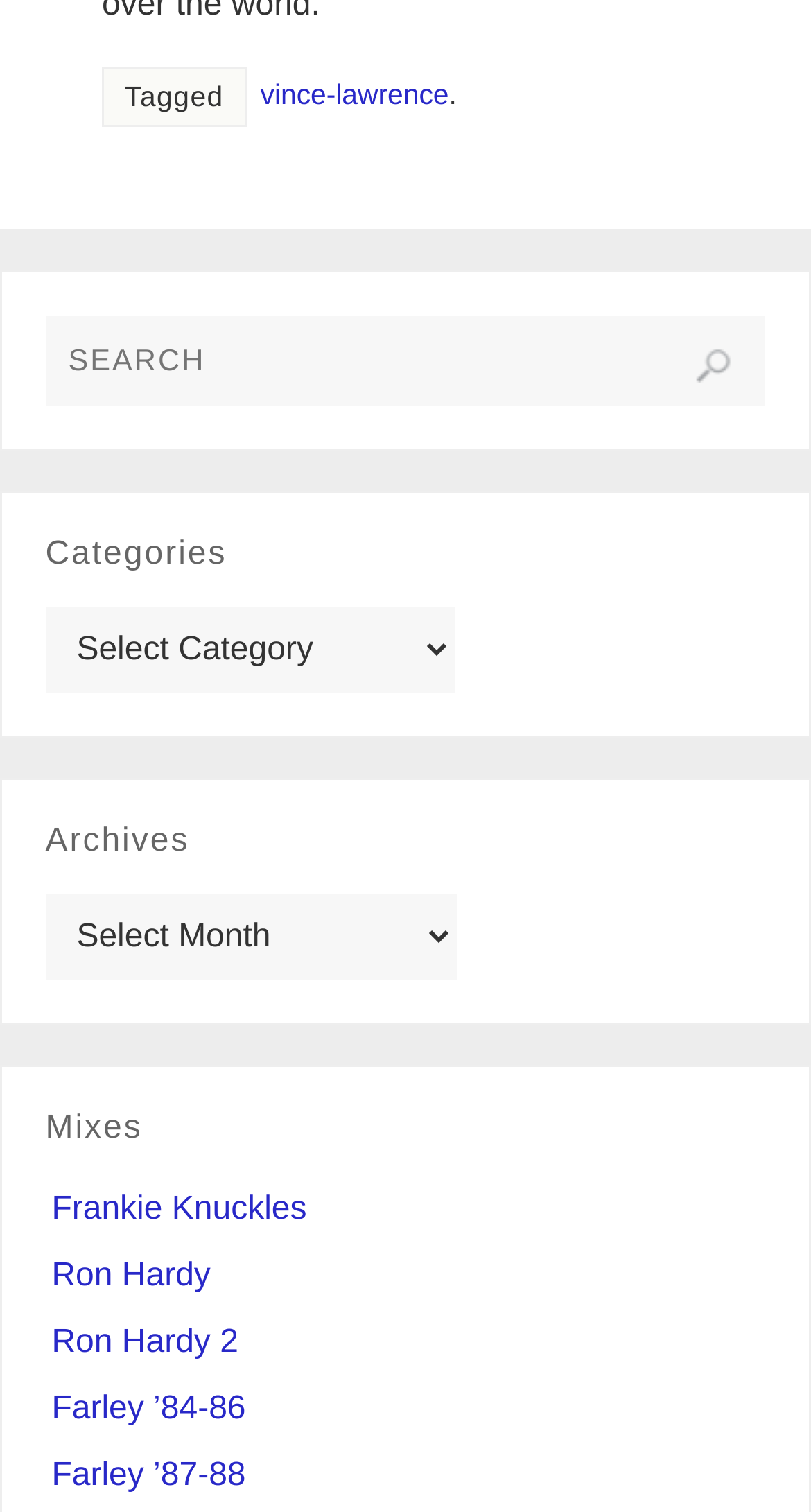What is the name of the person tagged?
Refer to the image and provide a concise answer in one word or phrase.

Vince Lawrence